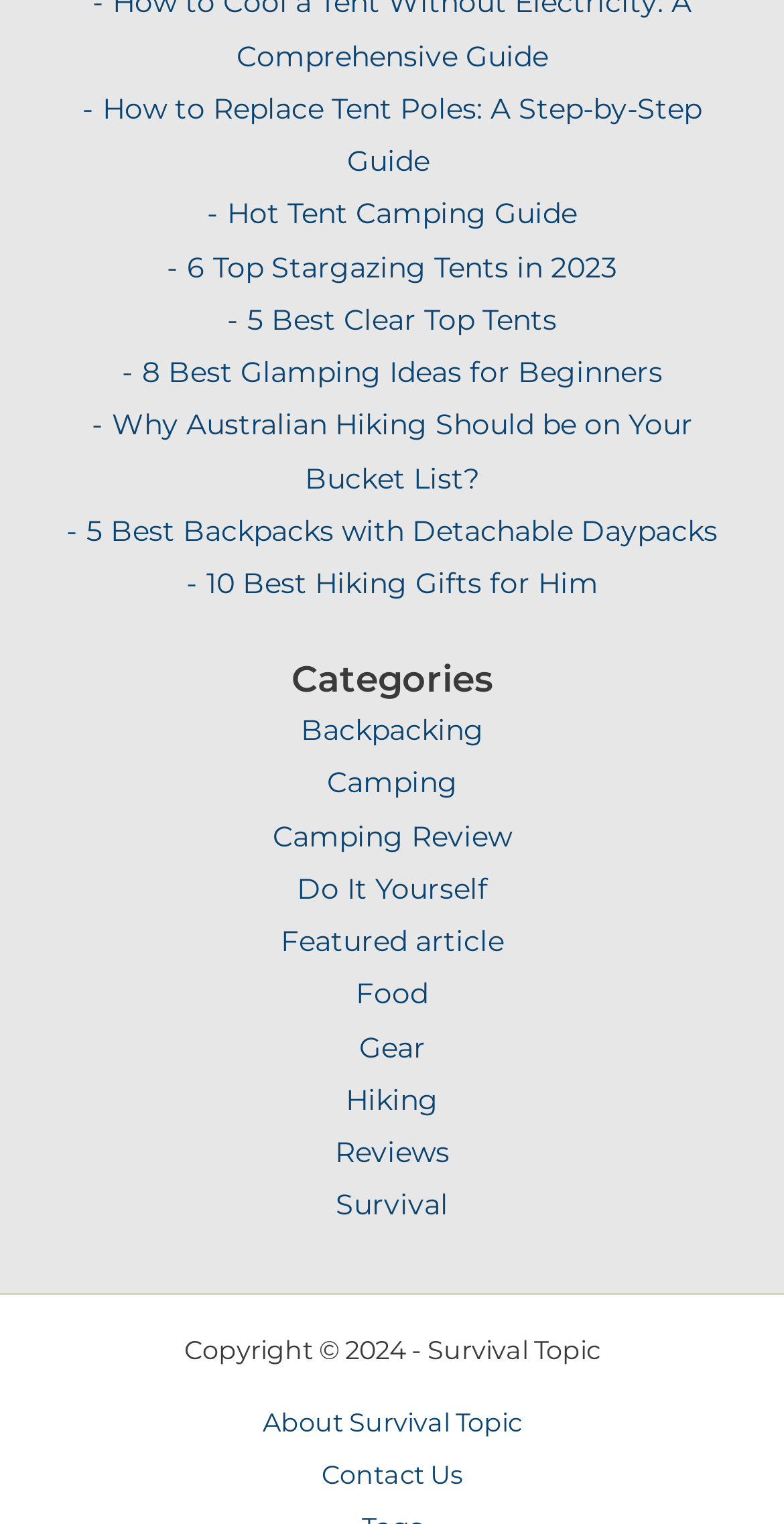Identify the bounding box coordinates of the area that should be clicked in order to complete the given instruction: "View categories". The bounding box coordinates should be four float numbers between 0 and 1, i.e., [left, top, right, bottom].

[0.051, 0.433, 0.949, 0.462]